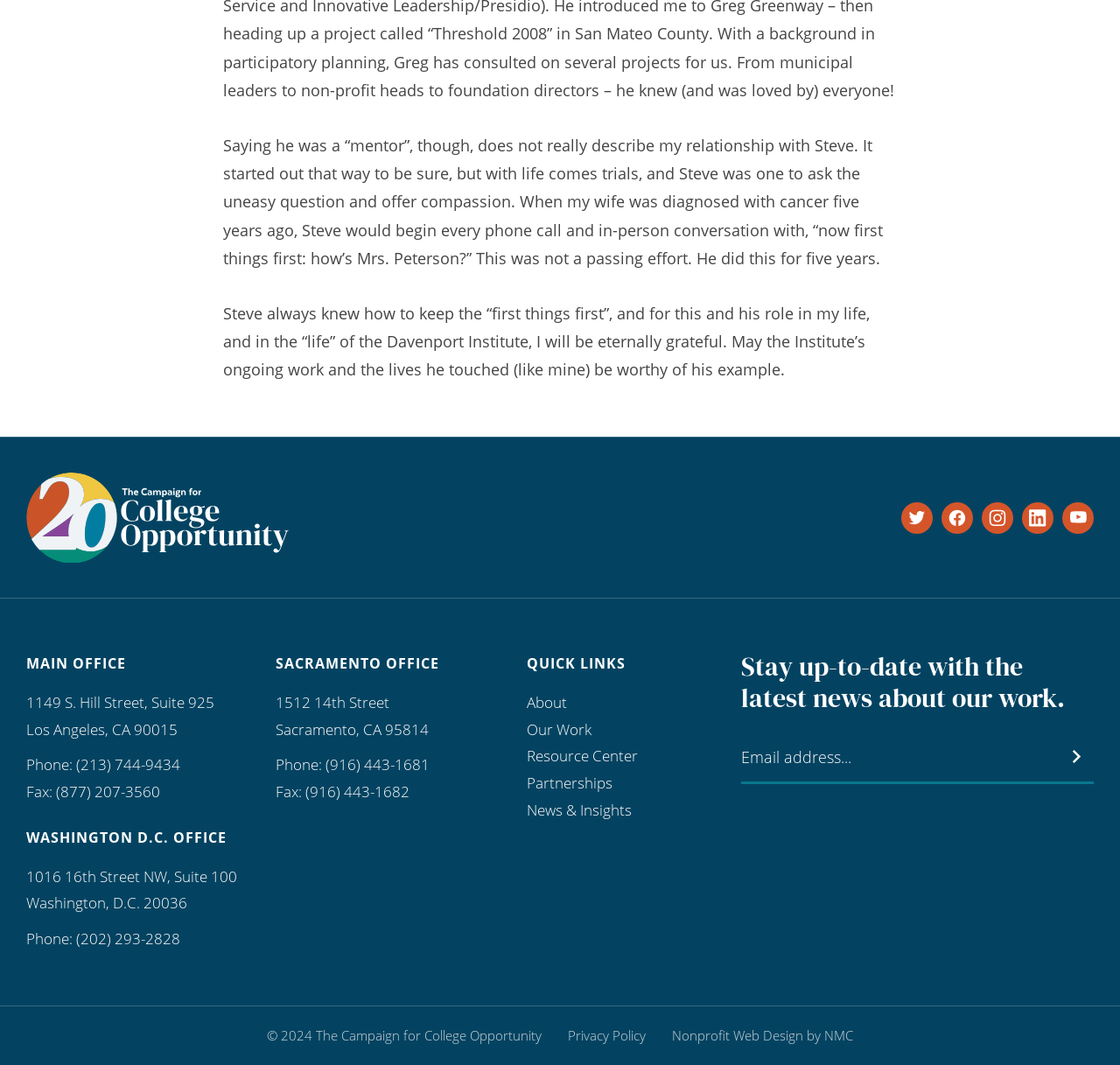Identify the bounding box coordinates of the element to click to follow this instruction: 'View Sacramento office contact information'. Ensure the coordinates are four float values between 0 and 1, provided as [left, top, right, bottom].

[0.246, 0.612, 0.424, 0.635]